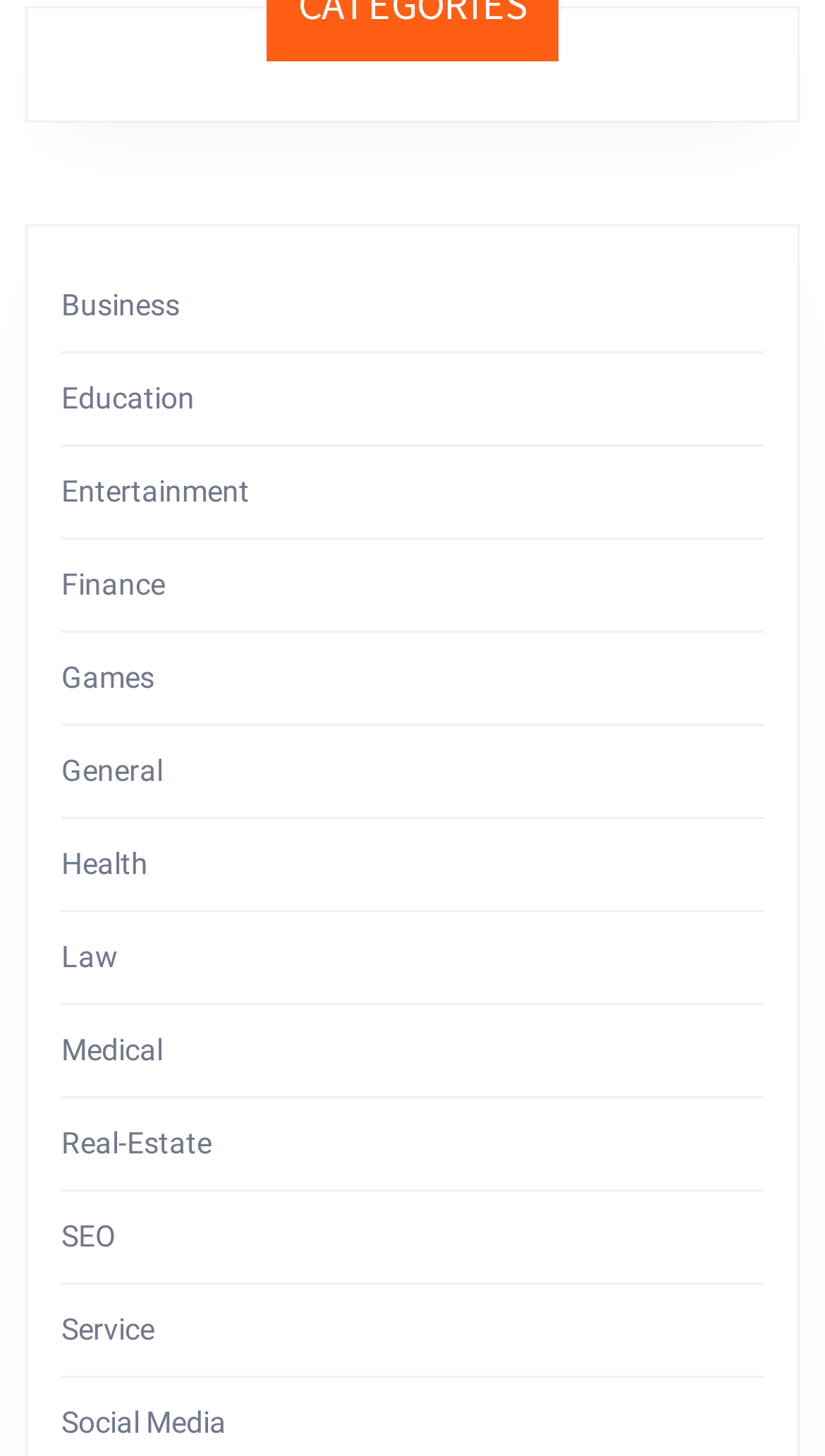Locate the bounding box coordinates of the clickable part needed for the task: "Click the GET PRICE button".

None